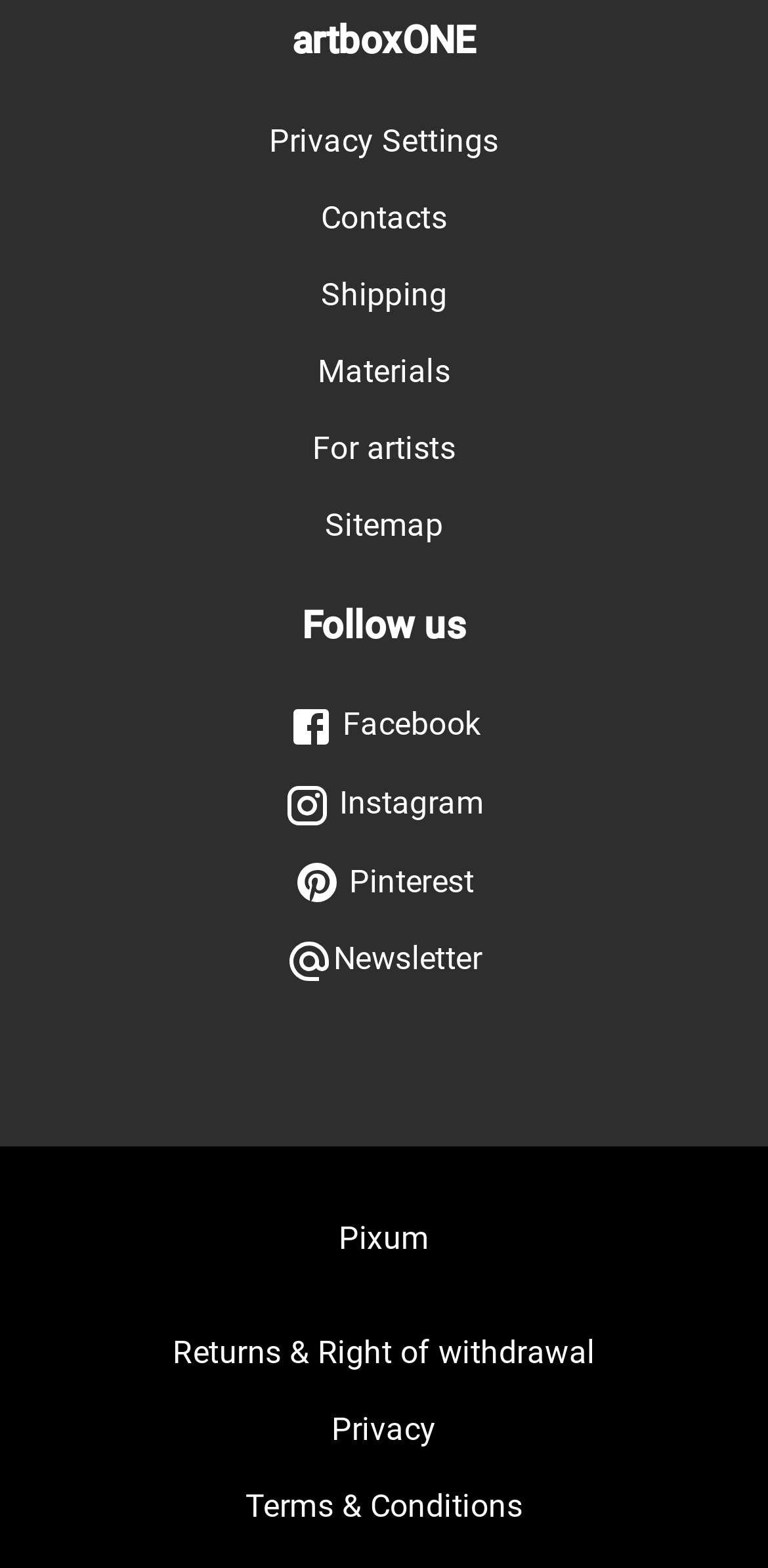Highlight the bounding box coordinates of the region I should click on to meet the following instruction: "Read terms and conditions".

[0.062, 0.939, 0.938, 0.982]